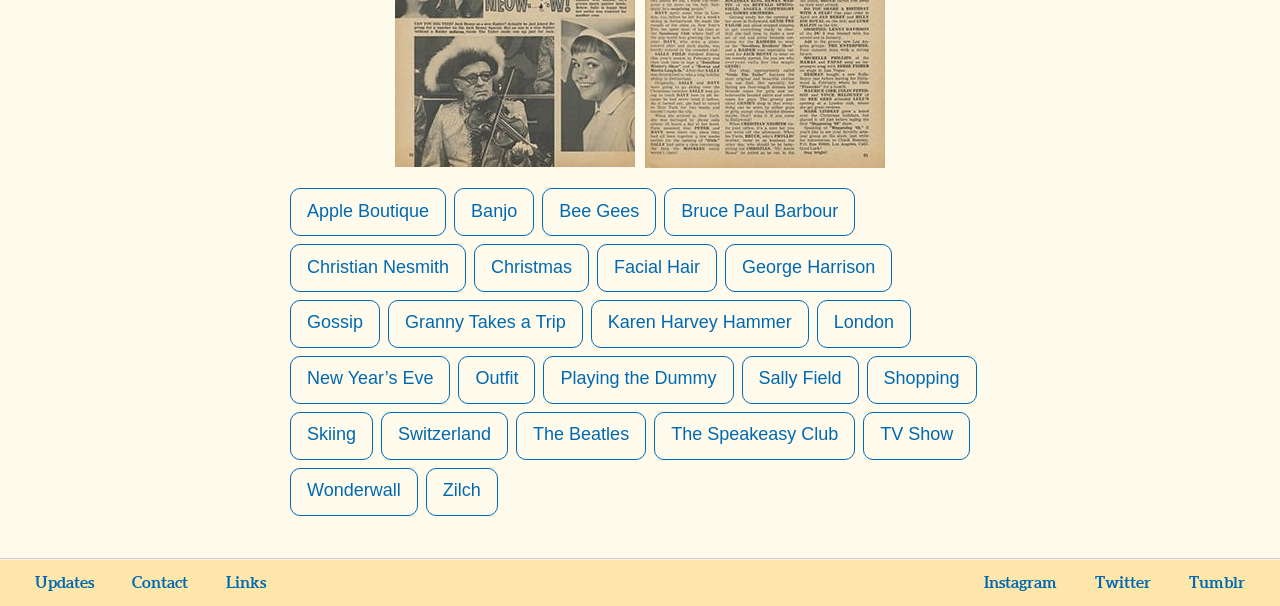Given the description READ MORE, predict the bounding box coordinates of the UI element. Ensure the coordinates are in the format (top-left x, top-left y, bottom-right x, bottom-right y) and all values are between 0 and 1.

None